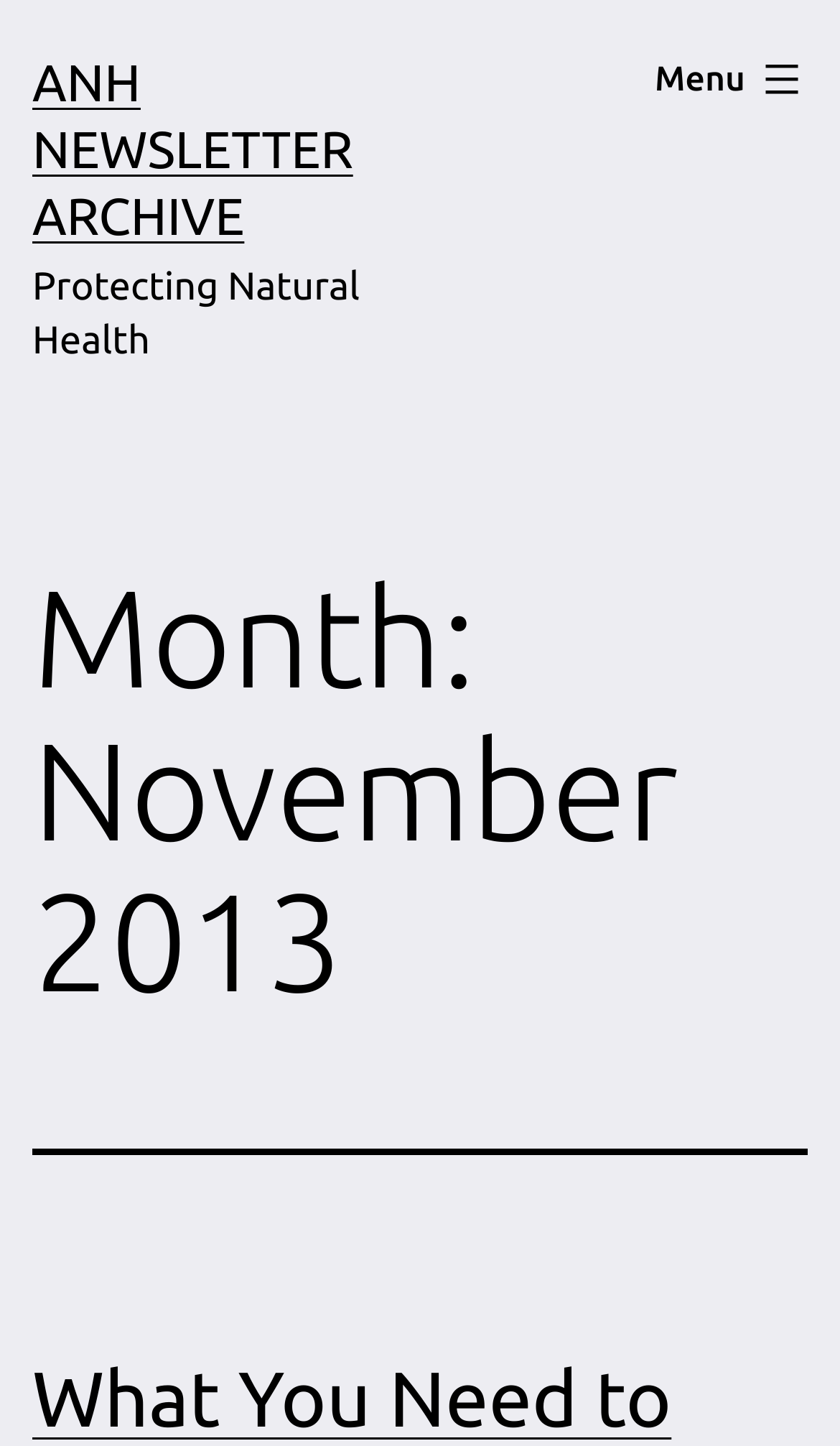Using the element description provided, determine the bounding box coordinates in the format (top-left x, top-left y, bottom-right x, bottom-right y). Ensure that all values are floating point numbers between 0 and 1. Element description: Menu Close

[0.741, 0.022, 1.0, 0.088]